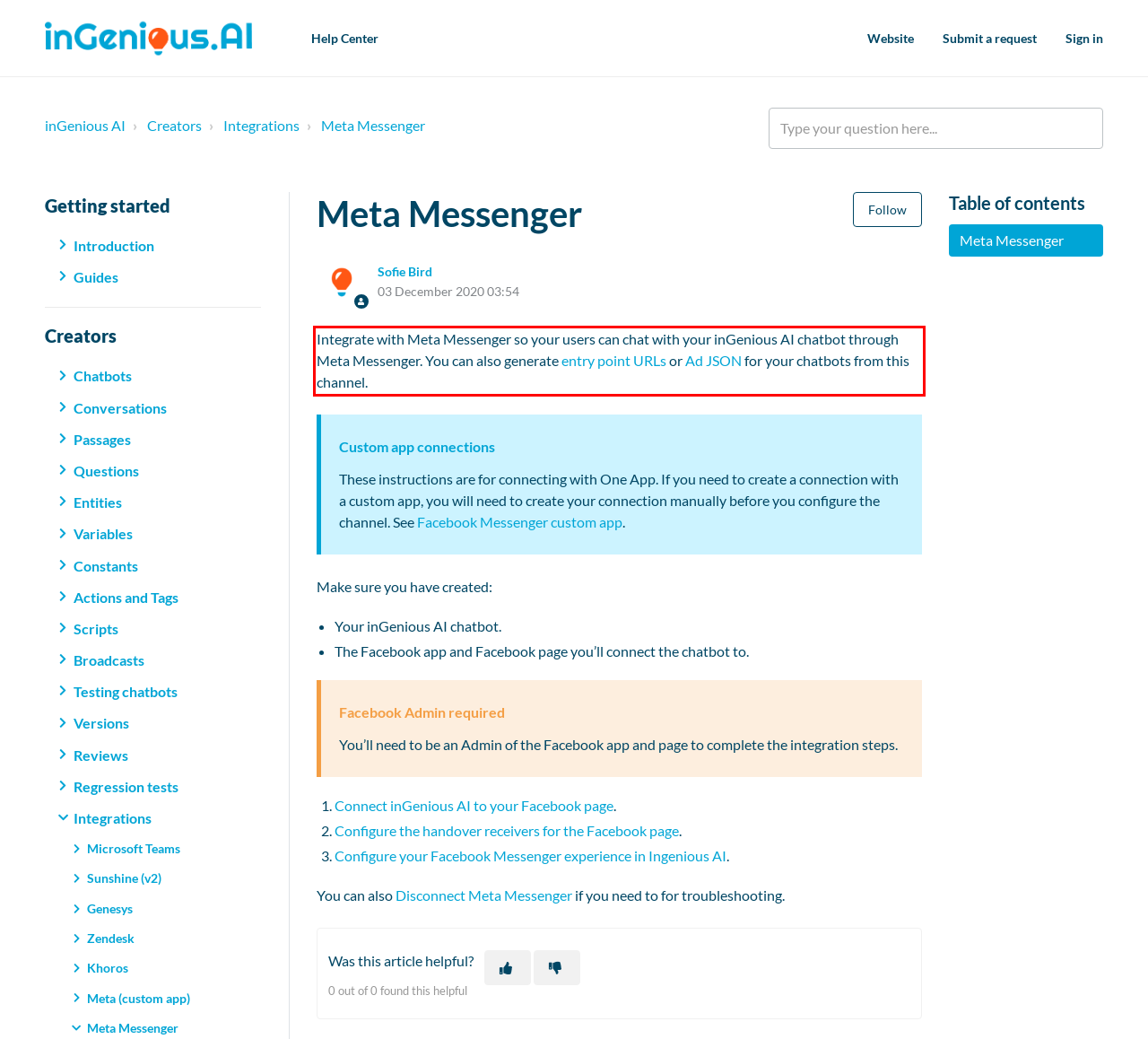Please examine the screenshot of the webpage and read the text present within the red rectangle bounding box.

Integrate with Meta Messenger so your users can chat with your inGenious AI chatbot through Meta Messenger. You can also generate entry point URLs or Ad JSON for your chatbots from this channel.